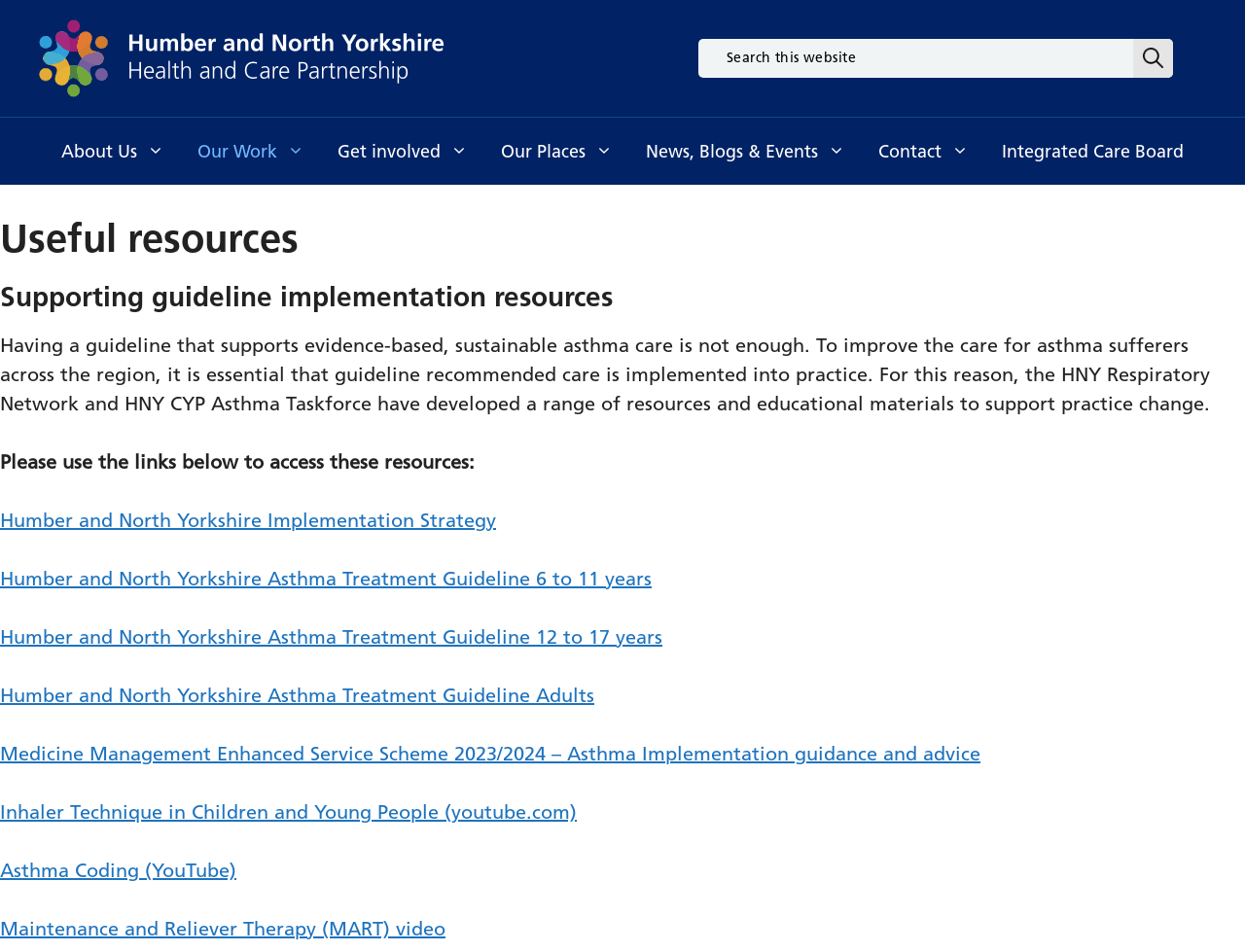Reply to the question with a single word or phrase:
What is the topic of the resources provided on this webpage?

Asthma care